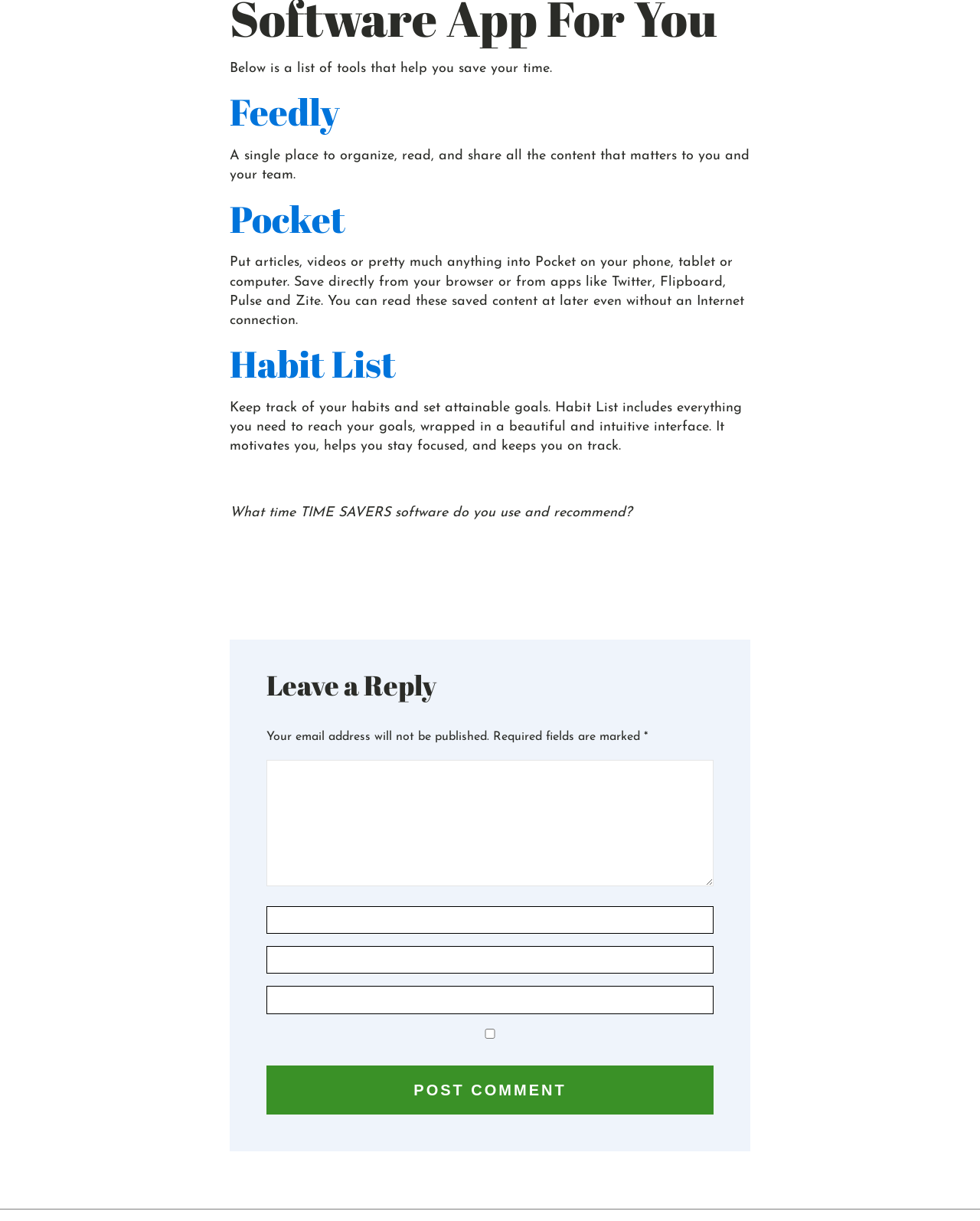Based on the element description name="submit" value="Post Comment", identify the bounding box of the UI element in the given webpage screenshot. The coordinates should be in the format (top-left x, top-left y, bottom-right x, bottom-right y) and must be between 0 and 1.

[0.272, 0.873, 0.728, 0.913]